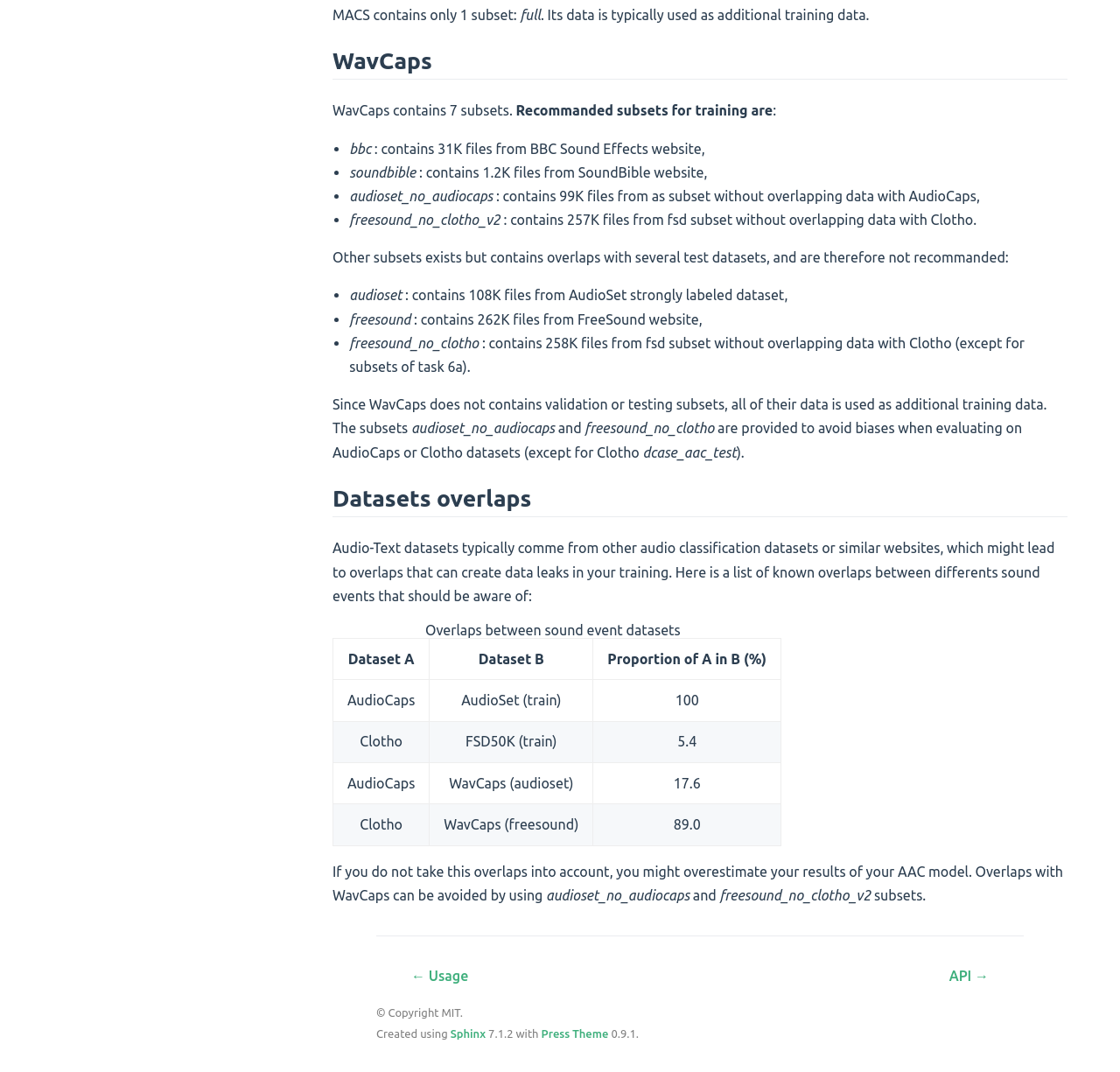What is the copyright information of the webpage?
Could you give a comprehensive explanation in response to this question?

At the bottom of the webpage, the text '© Copyright MIT.' indicates that the webpage is copyrighted by MIT.